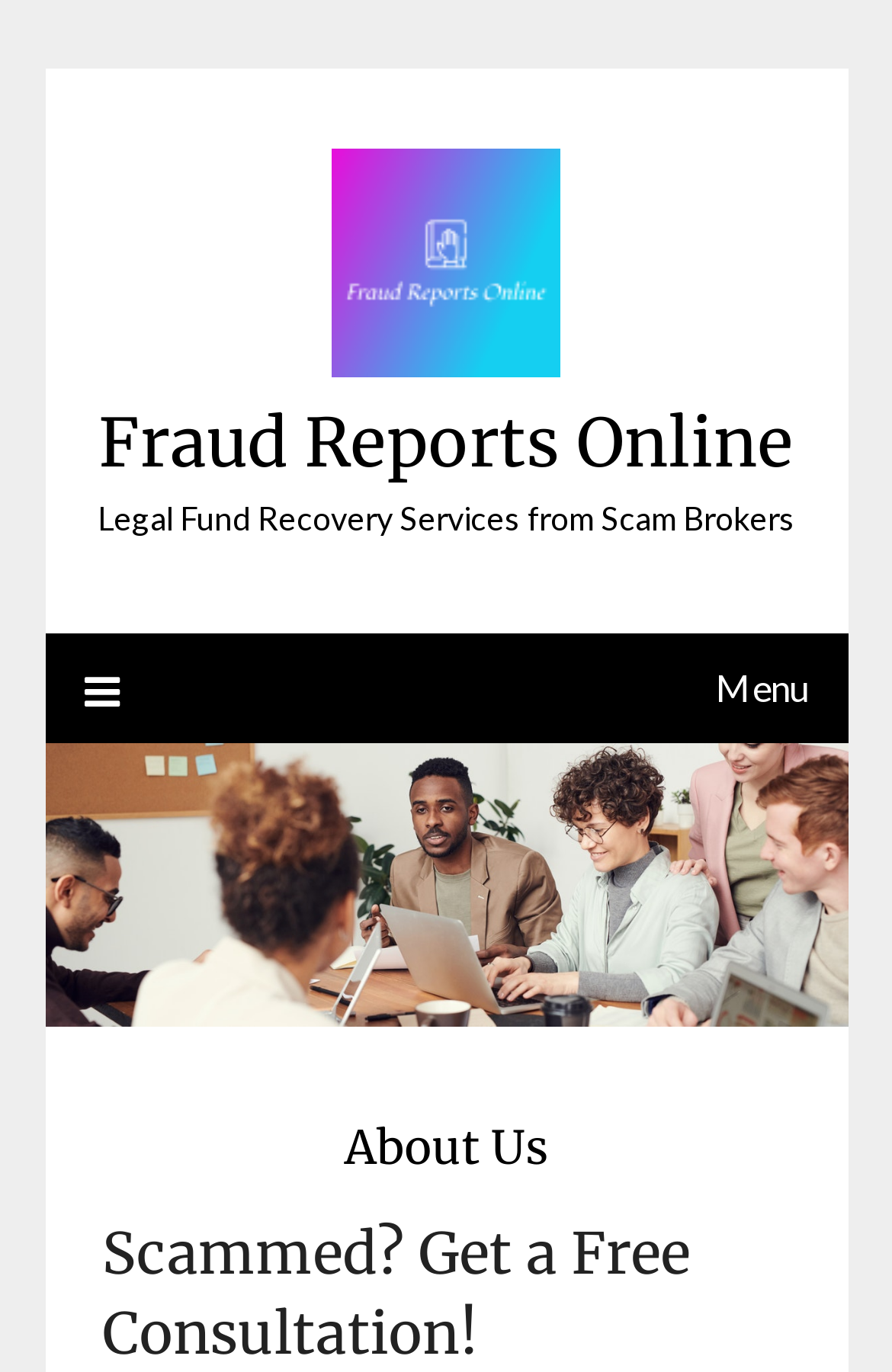Can you look at the image and give a comprehensive answer to the question:
What is the main topic of this website?

The main topic of this website is 'Scam Reports', which is evident from the presence of links and headings related to fraud reports, forex fraud, and crypto fraud, as well as the image and logo of the website.